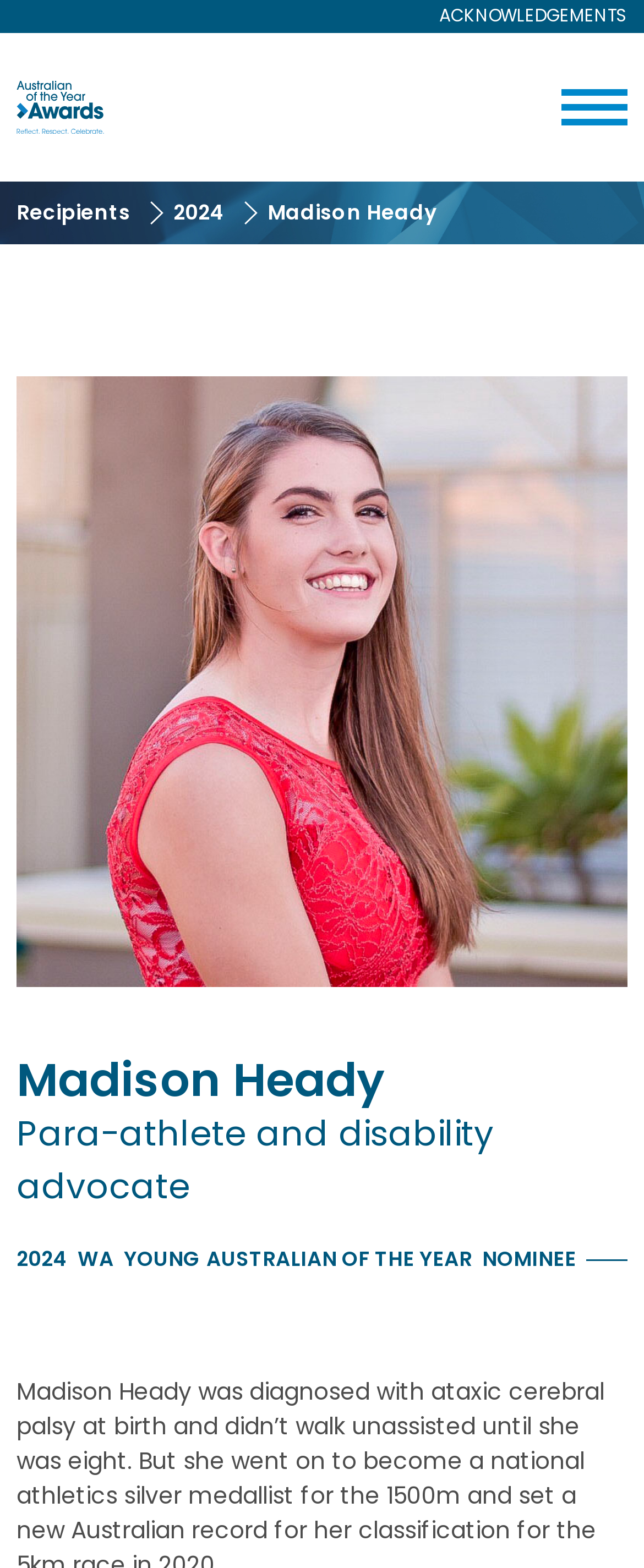Calculate the bounding box coordinates for the UI element based on the following description: "Australian of the Year". Ensure the coordinates are four float numbers between 0 and 1, i.e., [left, top, right, bottom].

[0.026, 0.052, 0.462, 0.085]